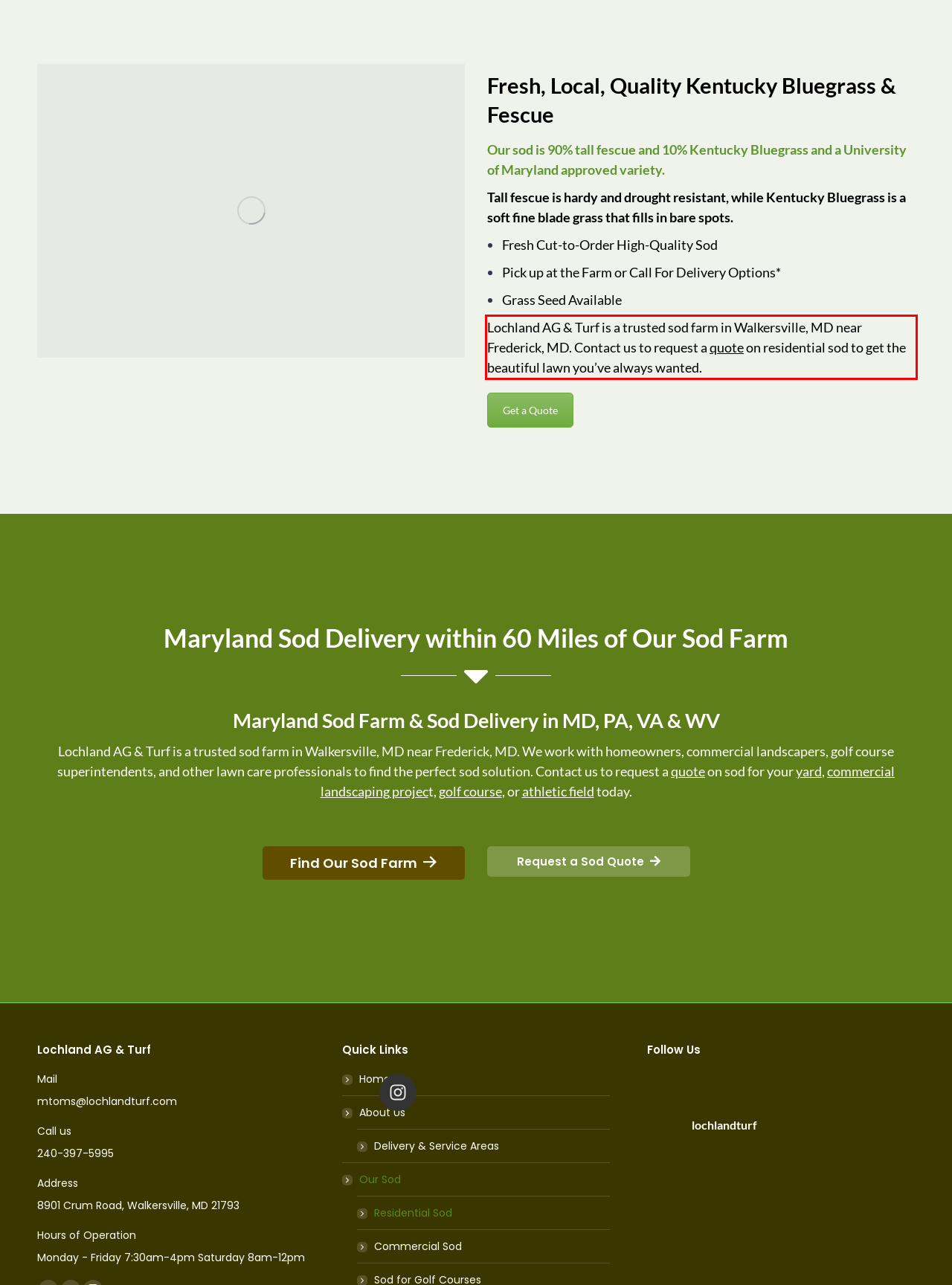Please extract the text content within the red bounding box on the webpage screenshot using OCR.

Lochland AG & Turf is a trusted sod farm in Walkersville, MD near Frederick, MD. Contact us to request a quote on residential sod to get the beautiful lawn you’ve always wanted.